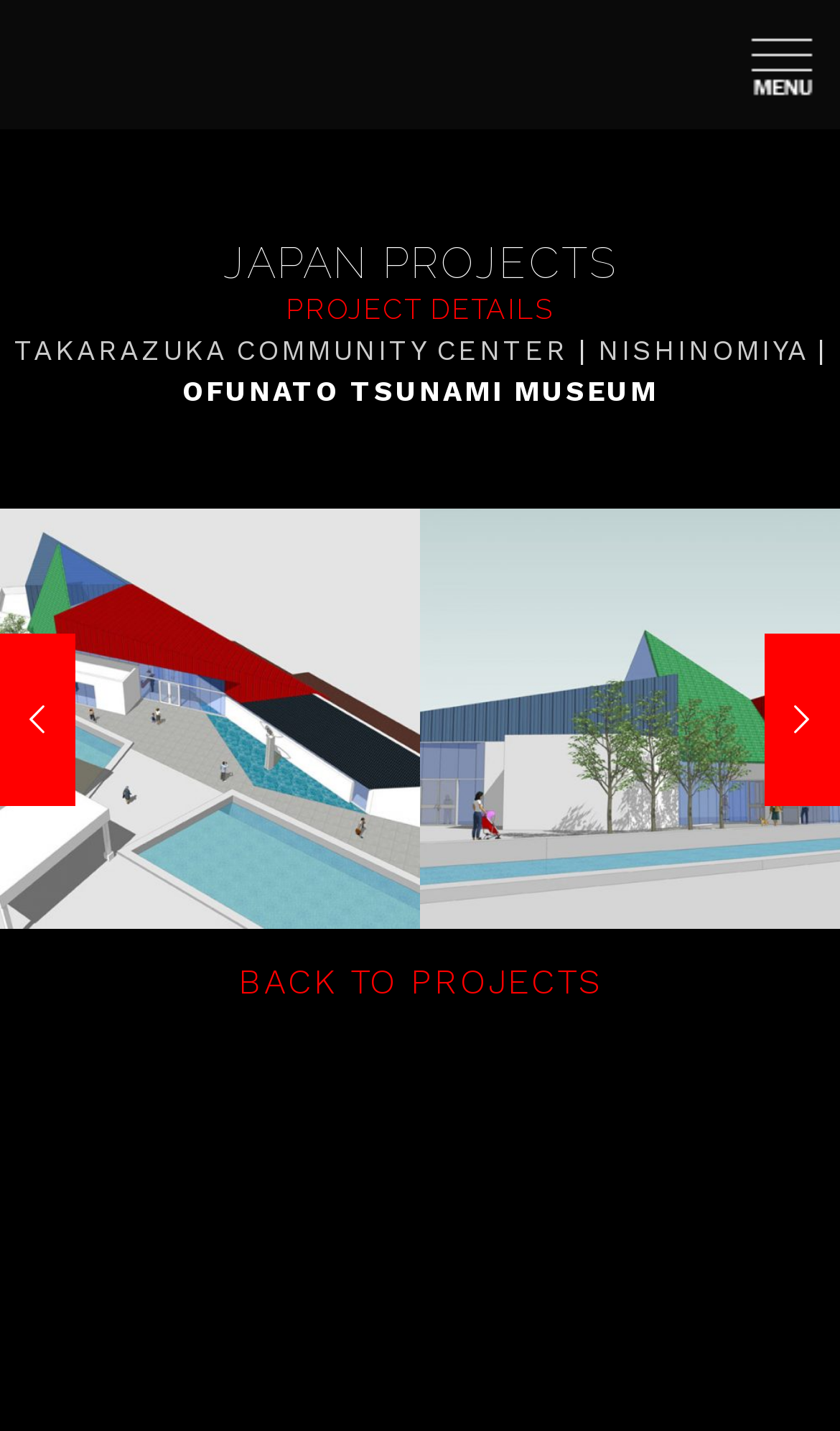What is the name of the museum?
Based on the image, answer the question with a single word or brief phrase.

OFUNATO TSUNAMI MUSEUM